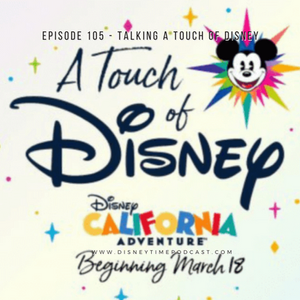Explain in detail what you see in the image.

The image features promotional artwork for "Episode 105 - Talking A Touch of Disney," part of a podcast series. The design is vibrant and playful, showcasing the title "A Touch of Disney" in stylized script, accompanied by a depiction of Mickey Mouse, which adds a whimsical touch. Above the title, colorful starburst graphics enhance the festive feel. Below the title, the text specifies "Disney California Adventure," highlighting the theme park associated with the episode's content. Additionally, the phrase "Beginning March 18" suggests the launch date for the episode. This engaging artwork effectively captures the excitement surrounding the Disney experience and invites listeners to tune in.